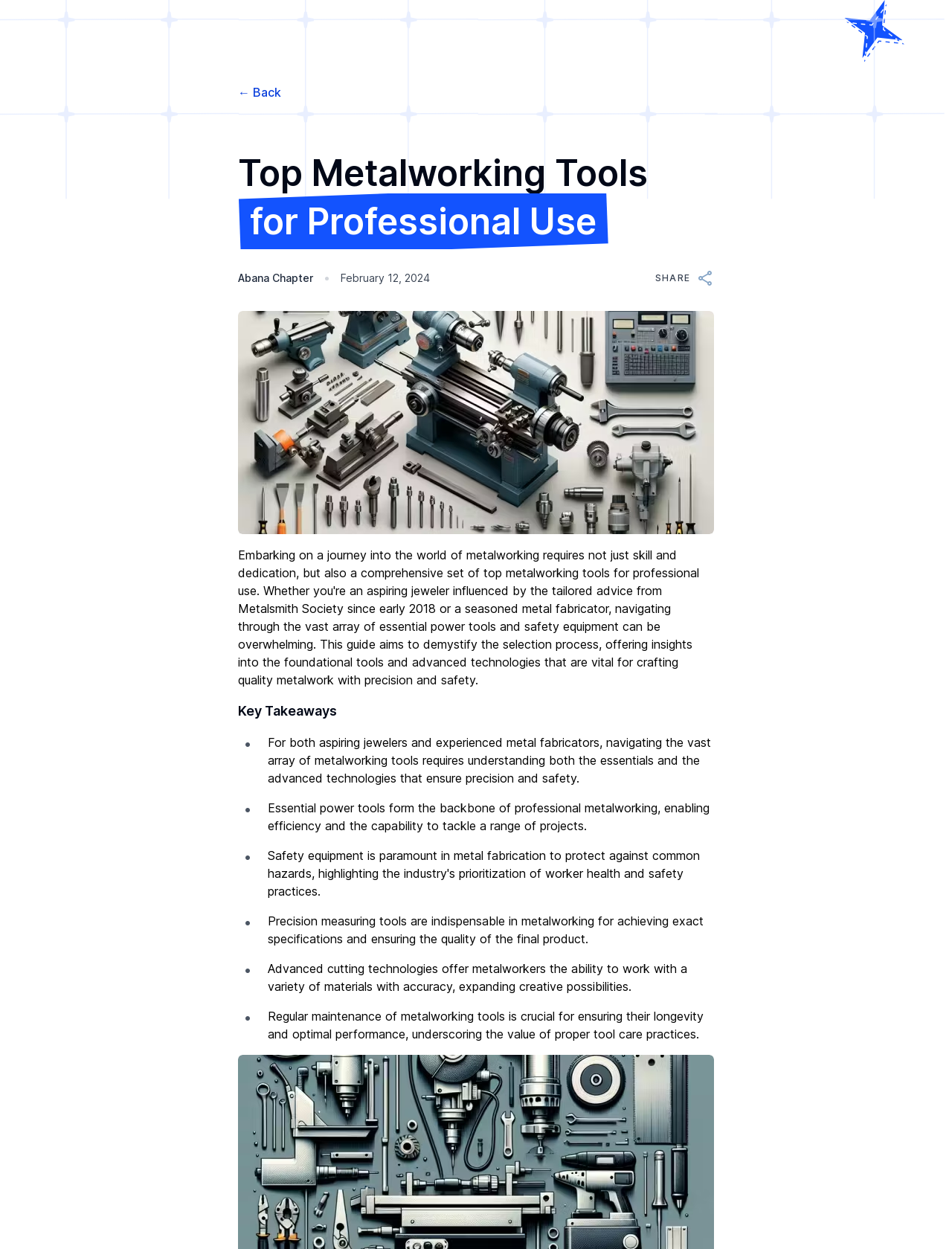What is the purpose of precision measuring tools in metalworking?
Using the image, give a concise answer in the form of a single word or short phrase.

Achieving exact specifications